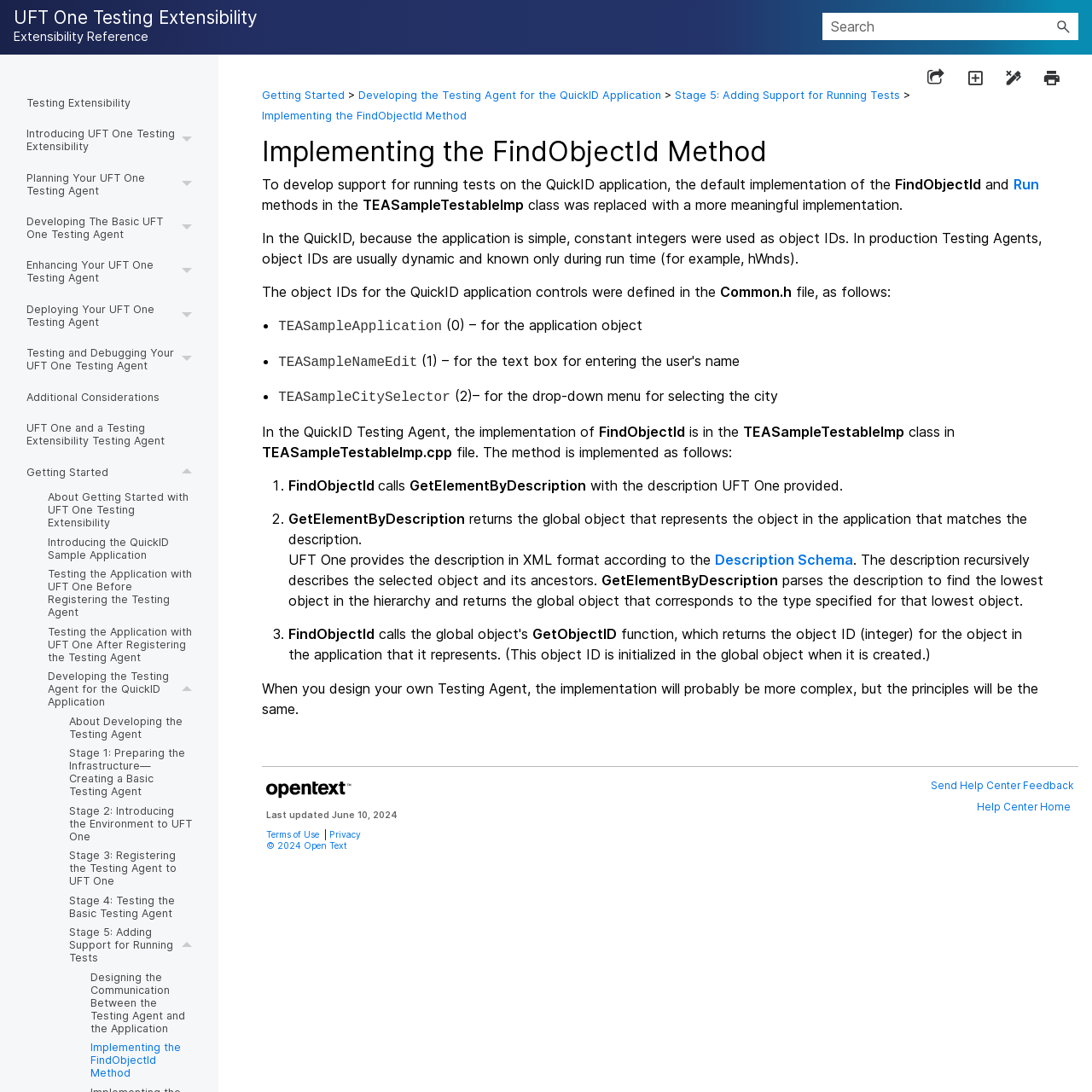Find the bounding box coordinates for the element that must be clicked to complete the instruction: "Click on Implementing the FindObjectId Method". The coordinates should be four float numbers between 0 and 1, indicated as [left, top, right, bottom].

[0.074, 0.95, 0.184, 0.991]